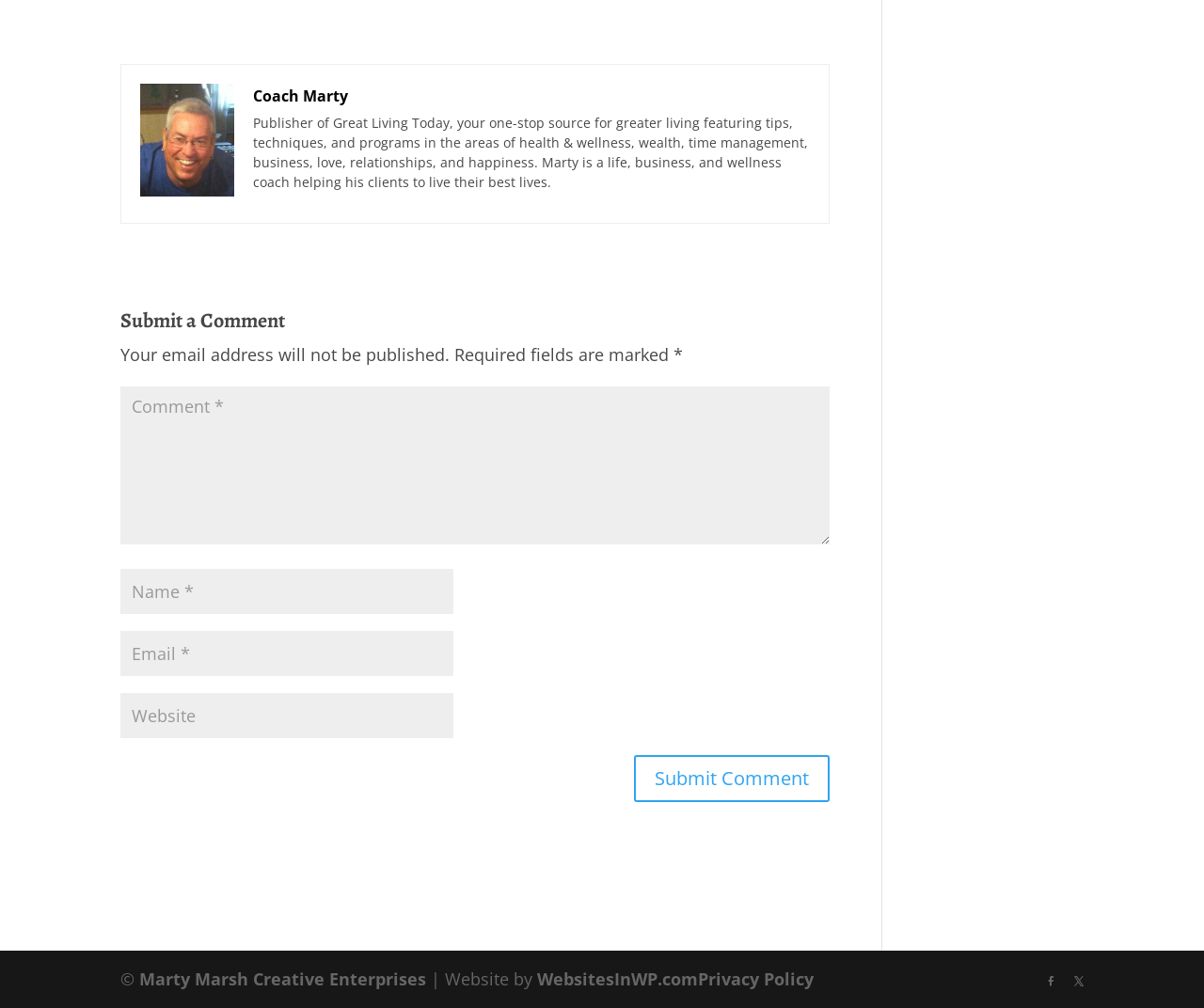Identify the bounding box coordinates of the element that should be clicked to fulfill this task: "Visit Marty Marsh Creative Enterprises". The coordinates should be provided as four float numbers between 0 and 1, i.e., [left, top, right, bottom].

[0.116, 0.96, 0.354, 0.983]